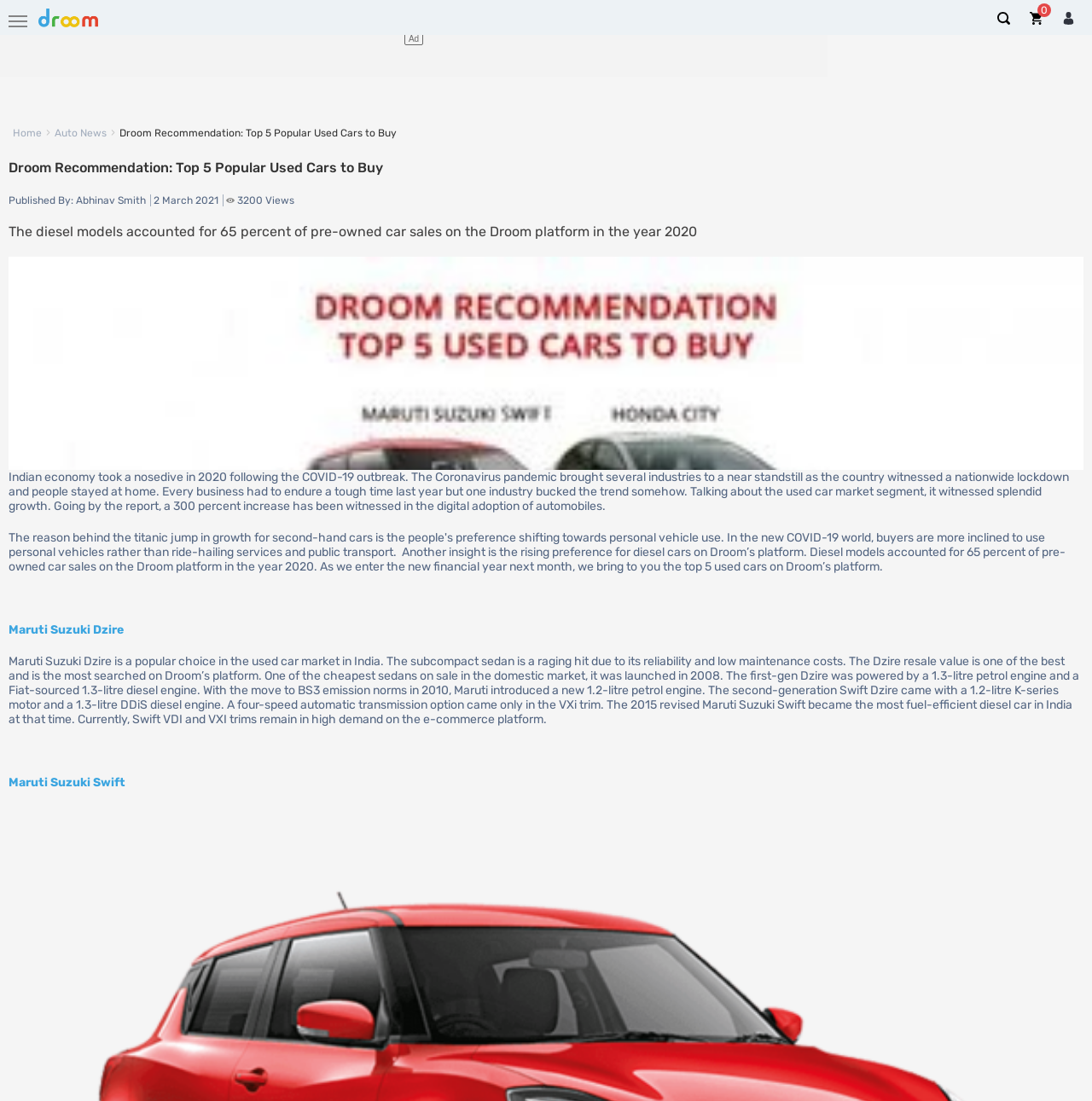Refer to the image and answer the question with as much detail as possible: What is the most searched car on Droom's platform?

The most searched car on Droom's platform can be determined by reading the paragraph that mentions 'The Dzire resale value is one of the best and is the most searched on Droom’s platform'.